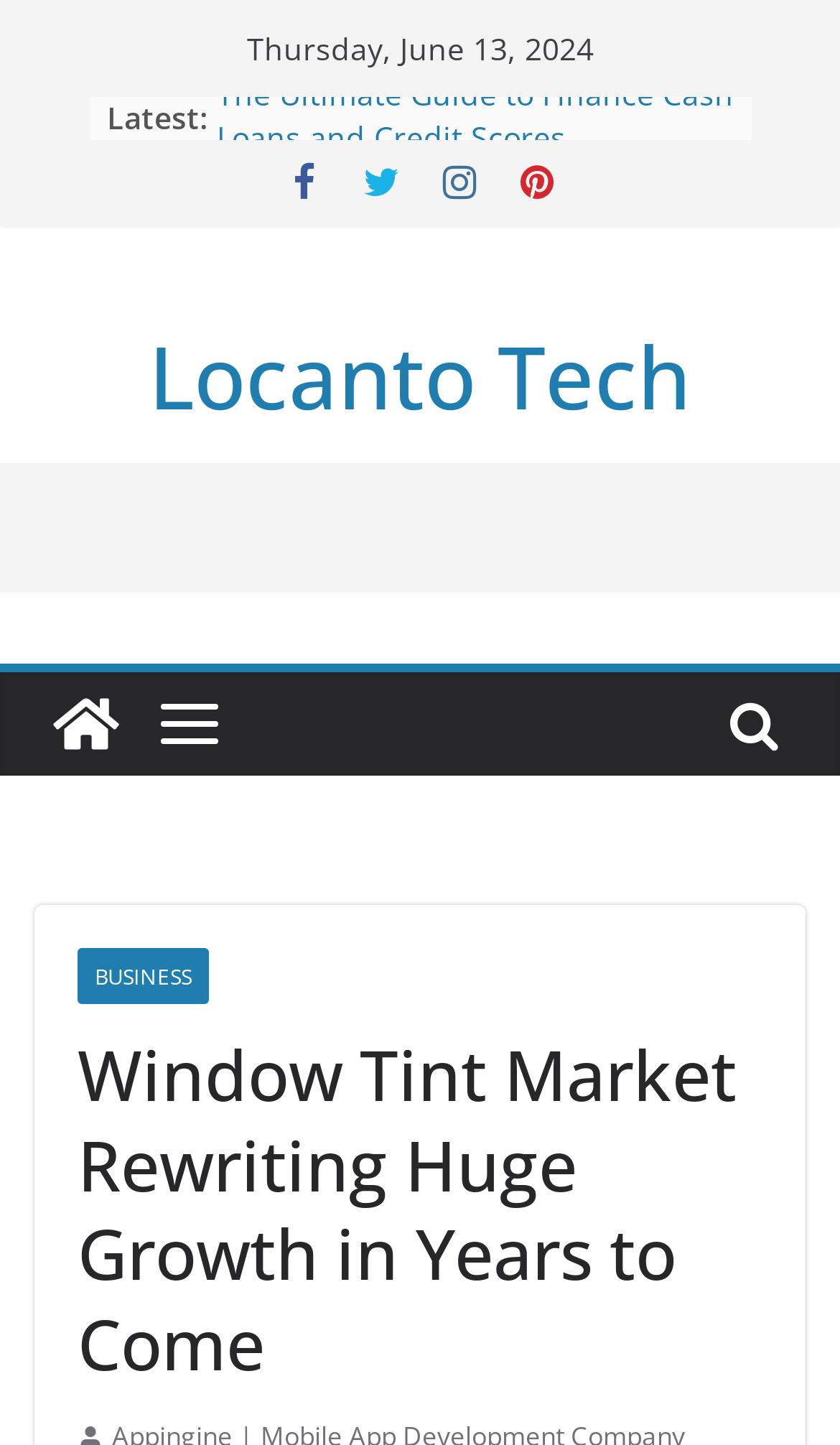Please provide the bounding box coordinate of the region that matches the element description: title="Locanto Tech". Coordinates should be in the format (top-left x, top-left y, bottom-right x, bottom-right y) and all values should be between 0 and 1.

[0.041, 0.465, 0.164, 0.537]